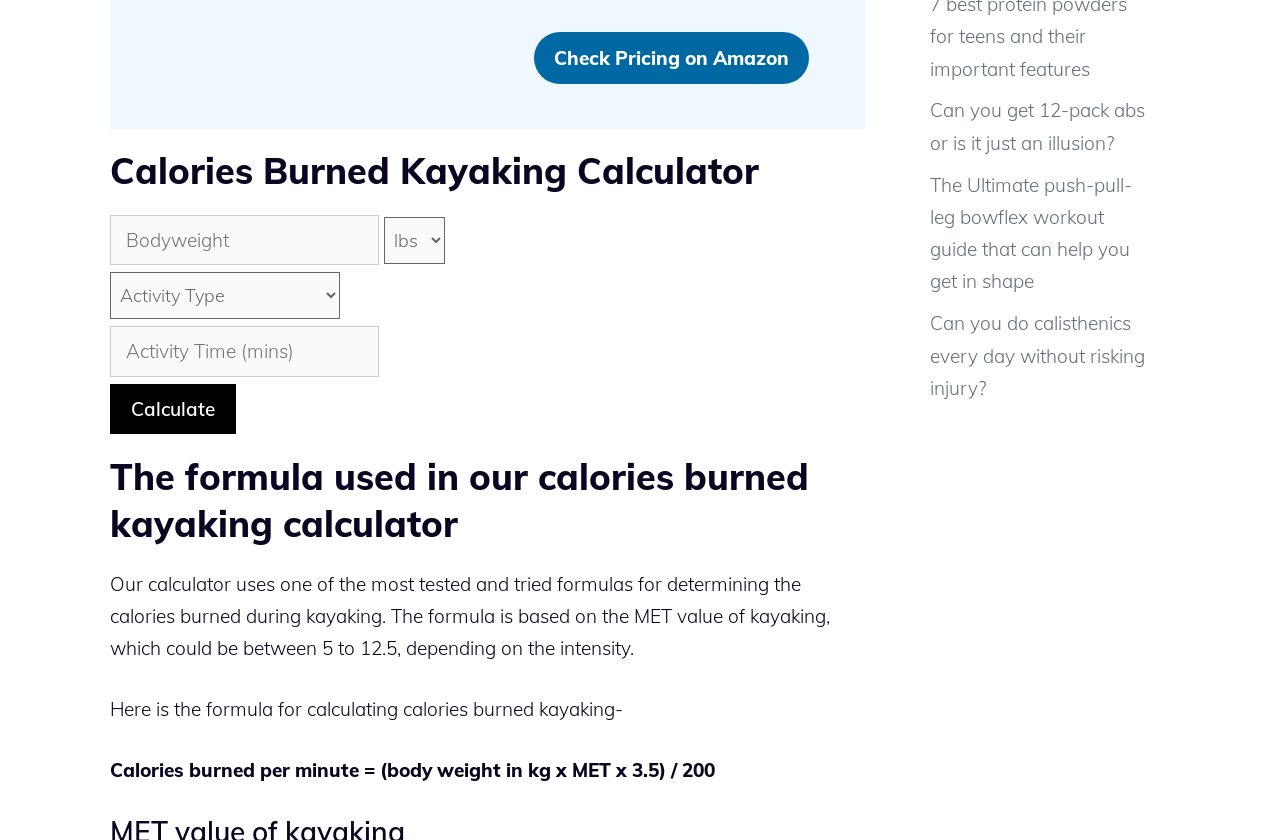Find the bounding box coordinates of the clickable element required to execute the following instruction: "Select activity type". Provide the coordinates as four float numbers between 0 and 1, i.e., [left, top, right, bottom].

[0.3, 0.258, 0.348, 0.314]